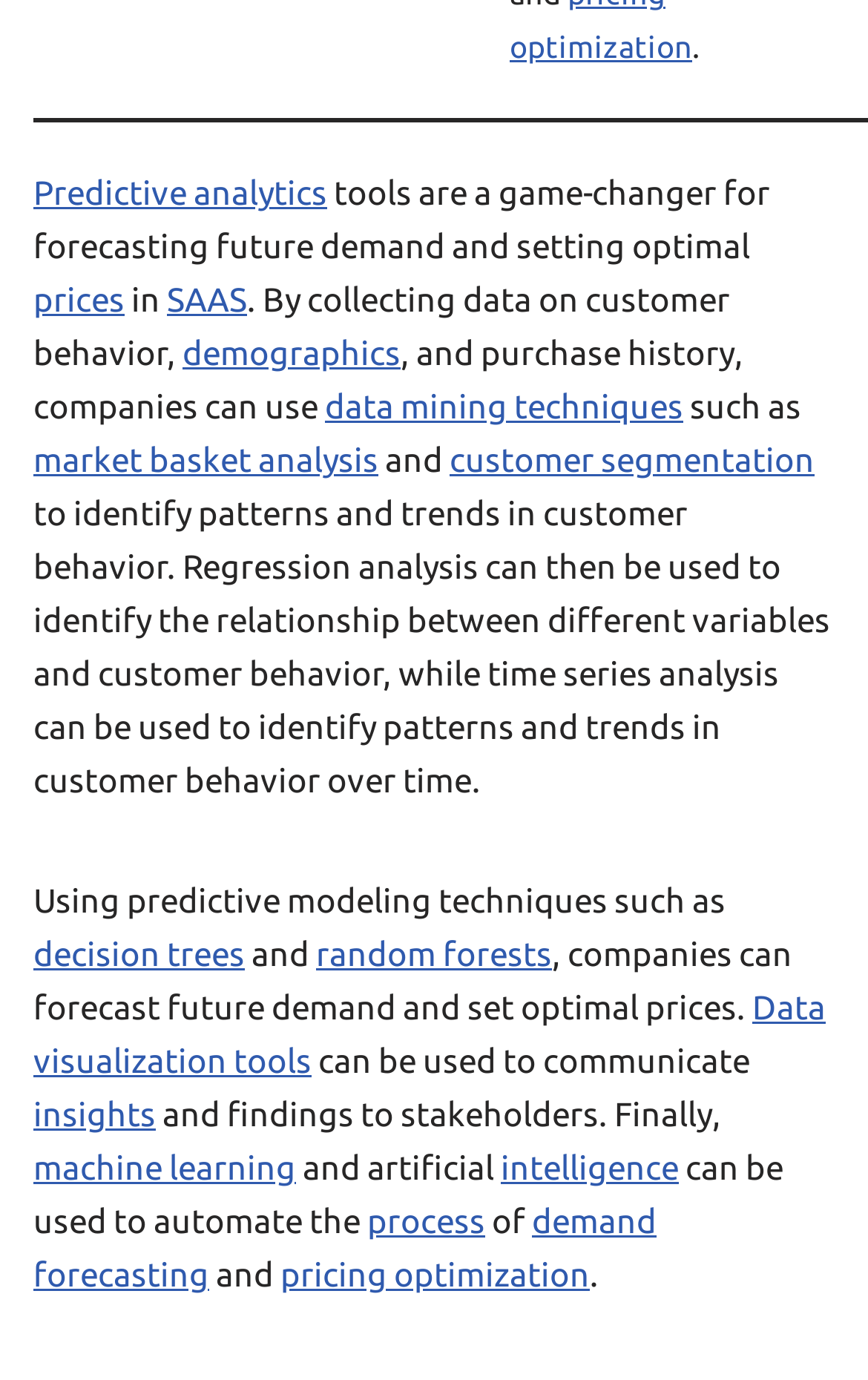What technique is used to identify patterns and trends in customer behavior?
Answer the question with just one word or phrase using the image.

regression analysis